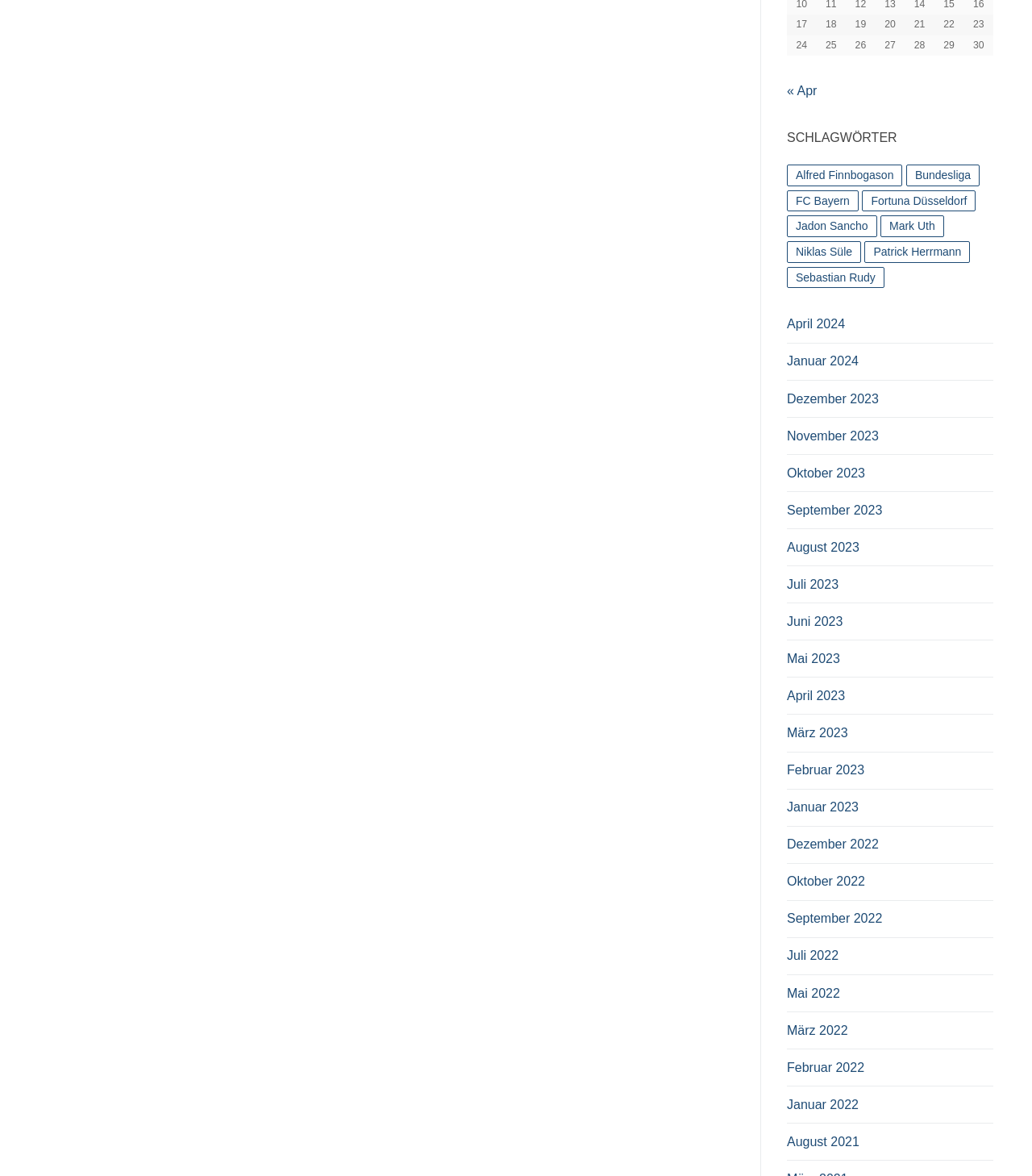Please mark the clickable region by giving the bounding box coordinates needed to complete this instruction: "View the SCHLAGWÖRTER section".

[0.762, 0.109, 0.962, 0.126]